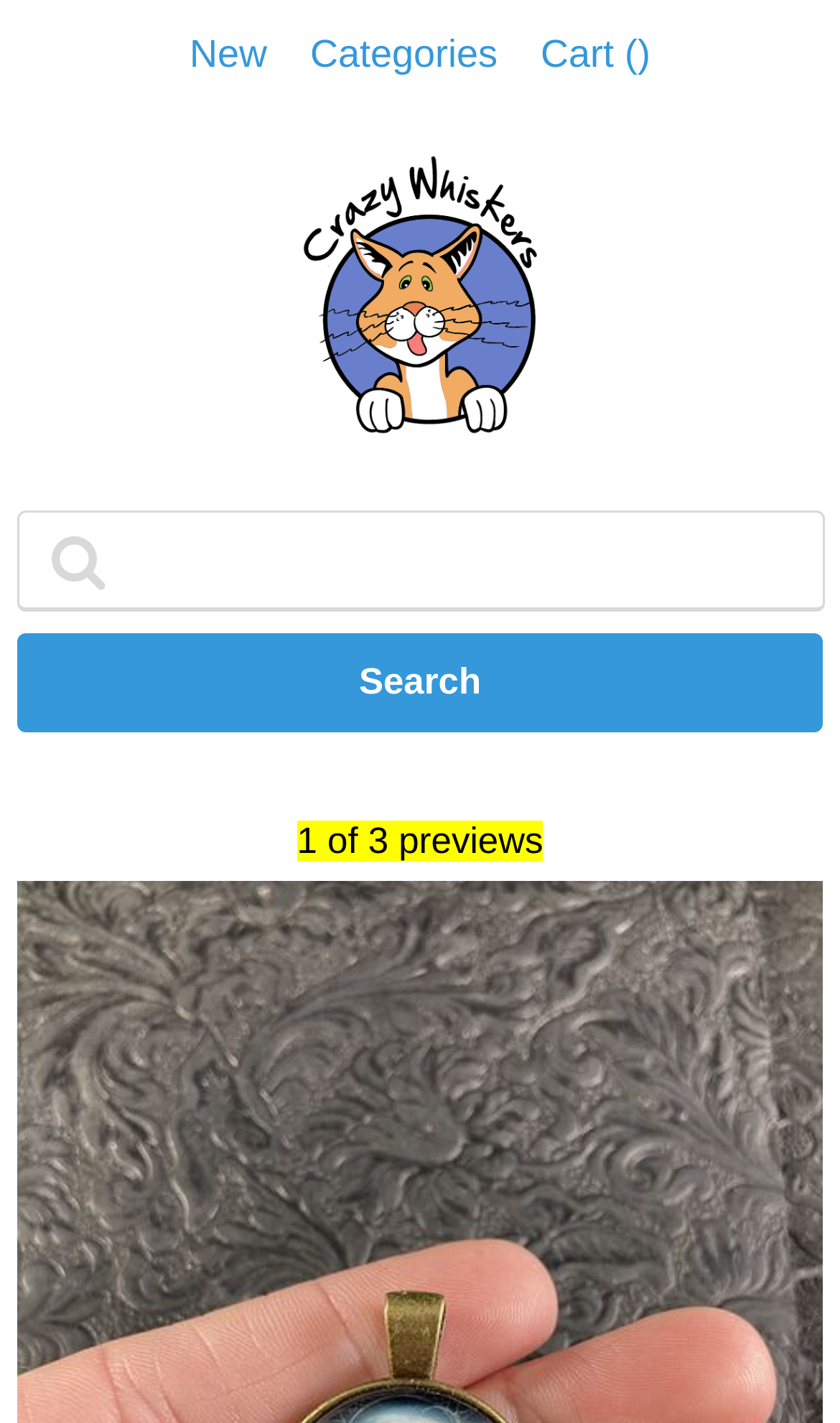What is the shape of the chain included with the pendant?
Using the image, respond with a single word or phrase.

Ball chain